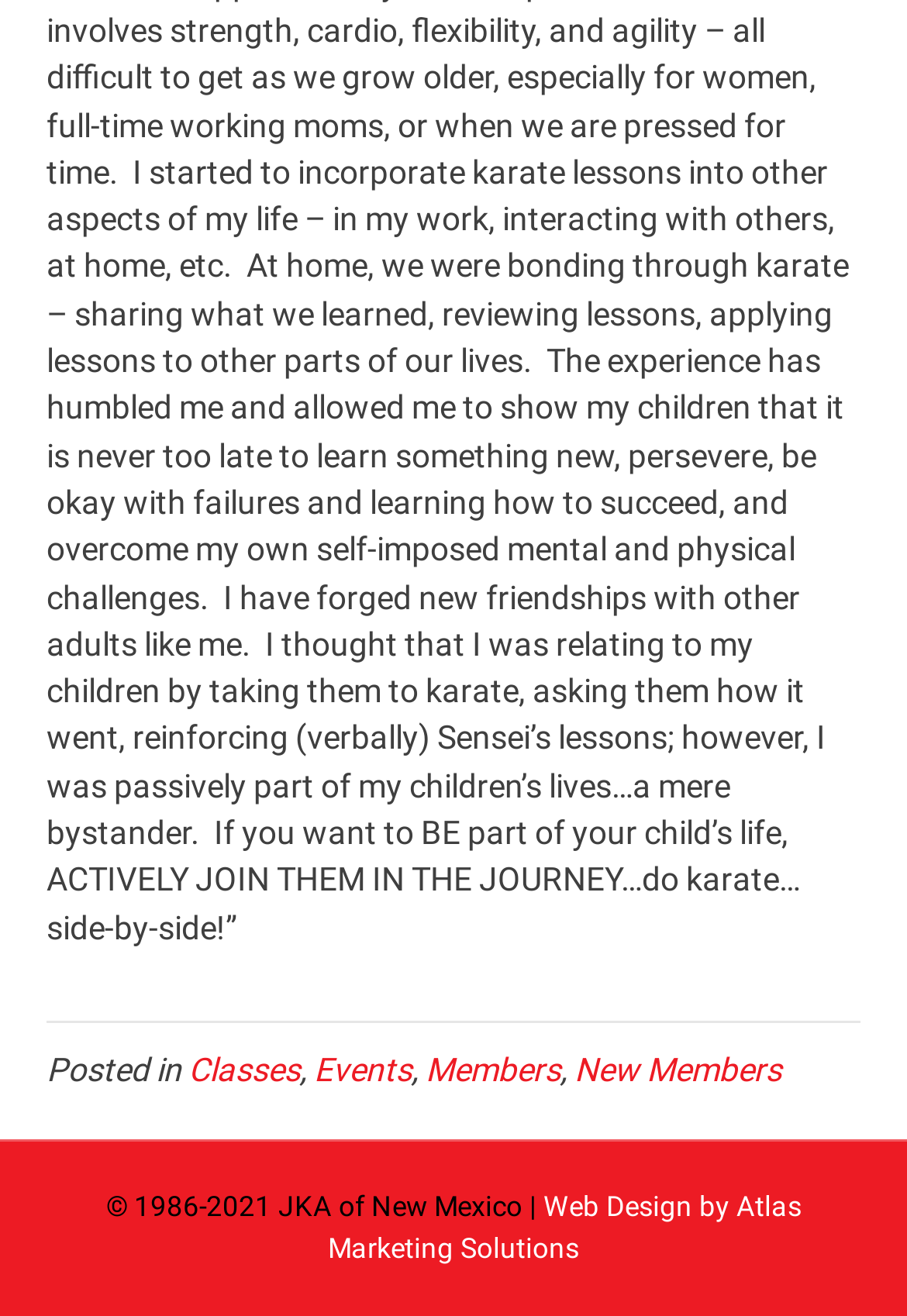Please determine the bounding box coordinates, formatted as (top-left x, top-left y, bottom-right x, bottom-right y), with all values as floating point numbers between 0 and 1. Identify the bounding box of the region described as: New Members

[0.633, 0.798, 0.862, 0.827]